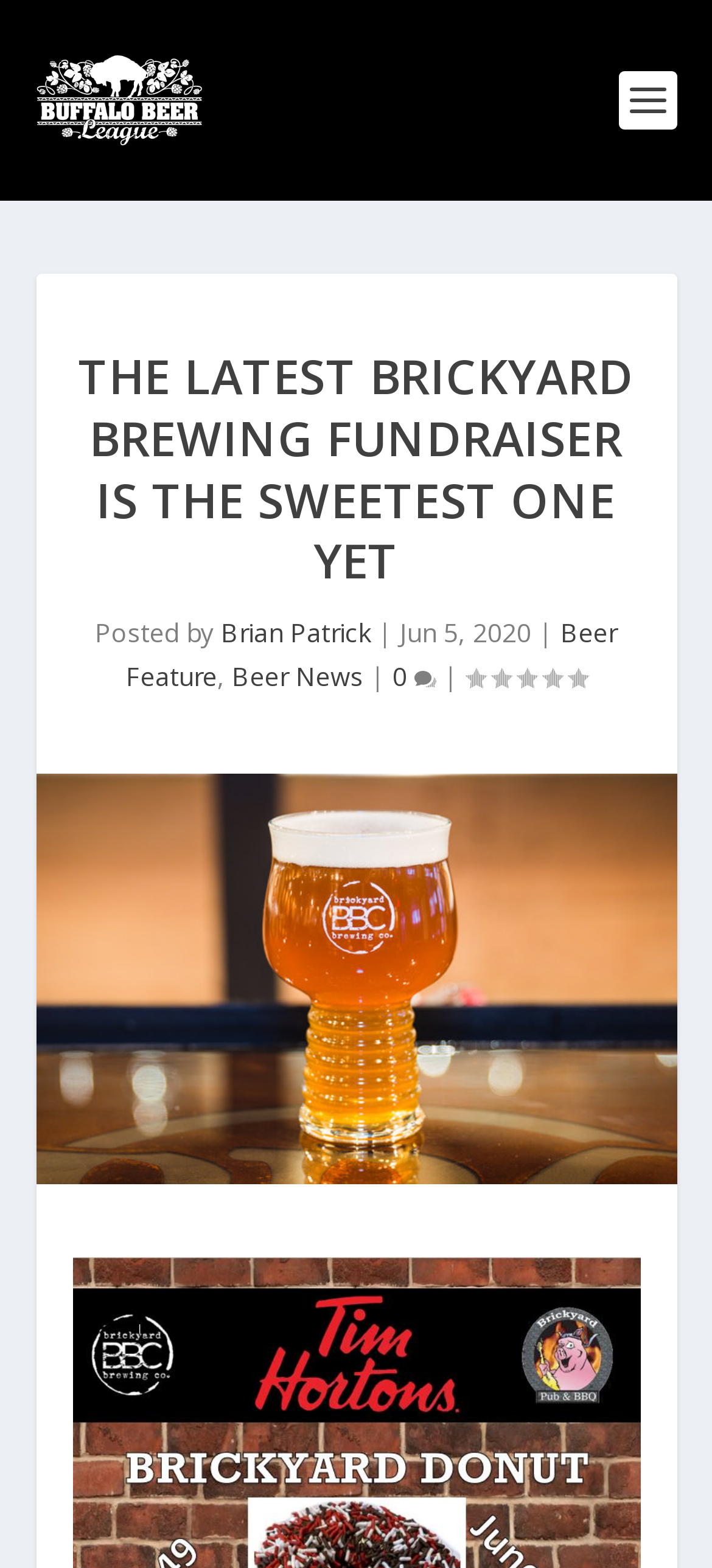Summarize the contents and layout of the webpage in detail.

The webpage is about a fundraising initiative for Brickyard Brewing Company and the neighboring Brickyard Pub & BBQ in Lewiston, which were damaged in a devastating fire. 

At the top left of the page, there is a link to "Buffalo Beer League" accompanied by an image with the same name. Below this, there is a heading that reads "THE LATEST BRICKYARD BREWING FUNDRAISER IS THE SWEETEST ONE YET". 

To the right of the heading, there is a section with information about the article, including the author "Brian Patrick", the date "Jun 5, 2020", and categories "Beer Feature" and "Beer News". There is also a link to comments with a count of 0, and a rating of 0.00. 

Below the heading and the article information, there is a large image related to the article, taking up most of the width of the page.